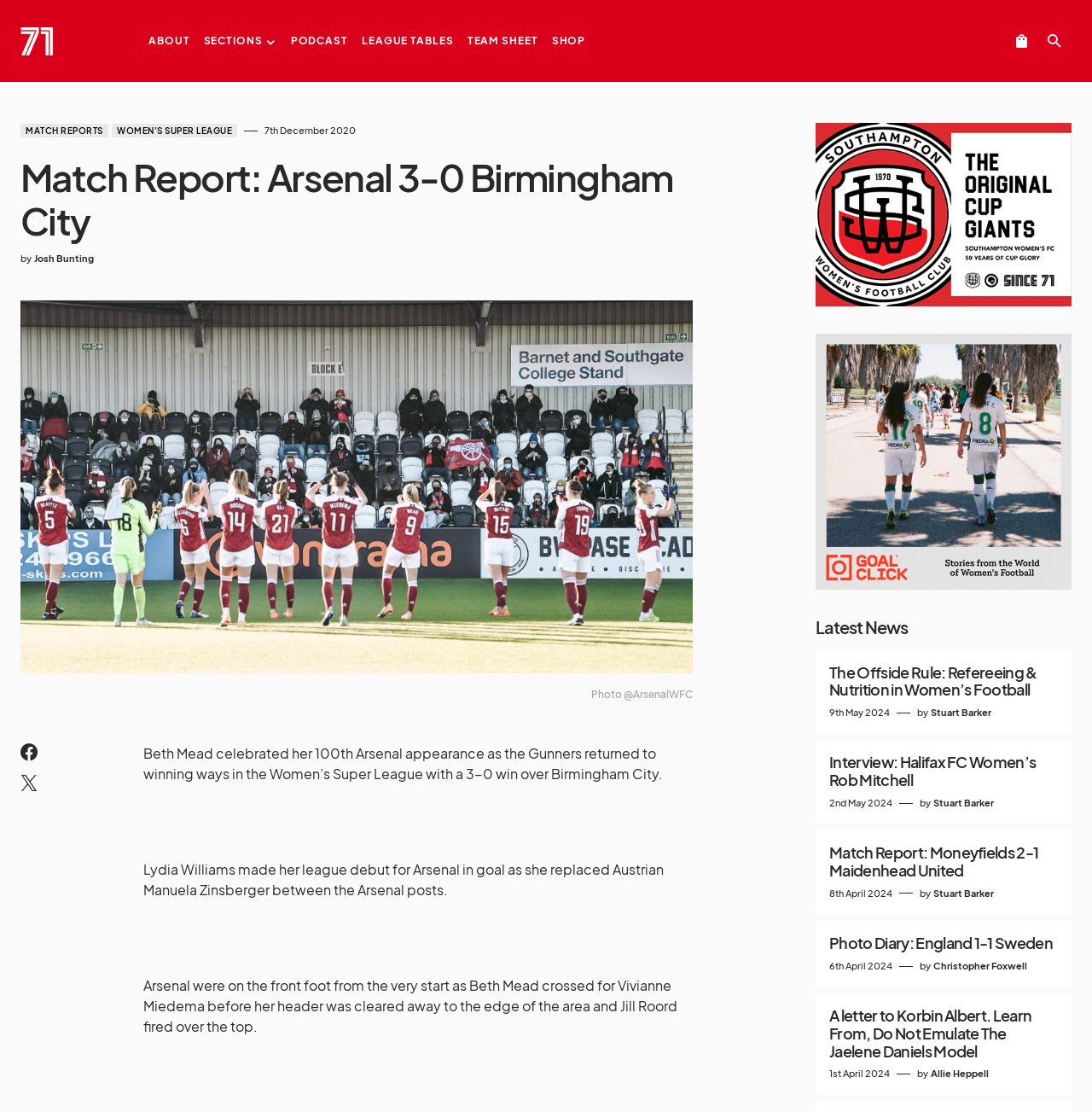Please find the bounding box coordinates of the clickable region needed to complete the following instruction: "Go to the SHOP". The bounding box coordinates must consist of four float numbers between 0 and 1, i.e., [left, top, right, bottom].

[0.505, 0.0, 0.536, 0.074]